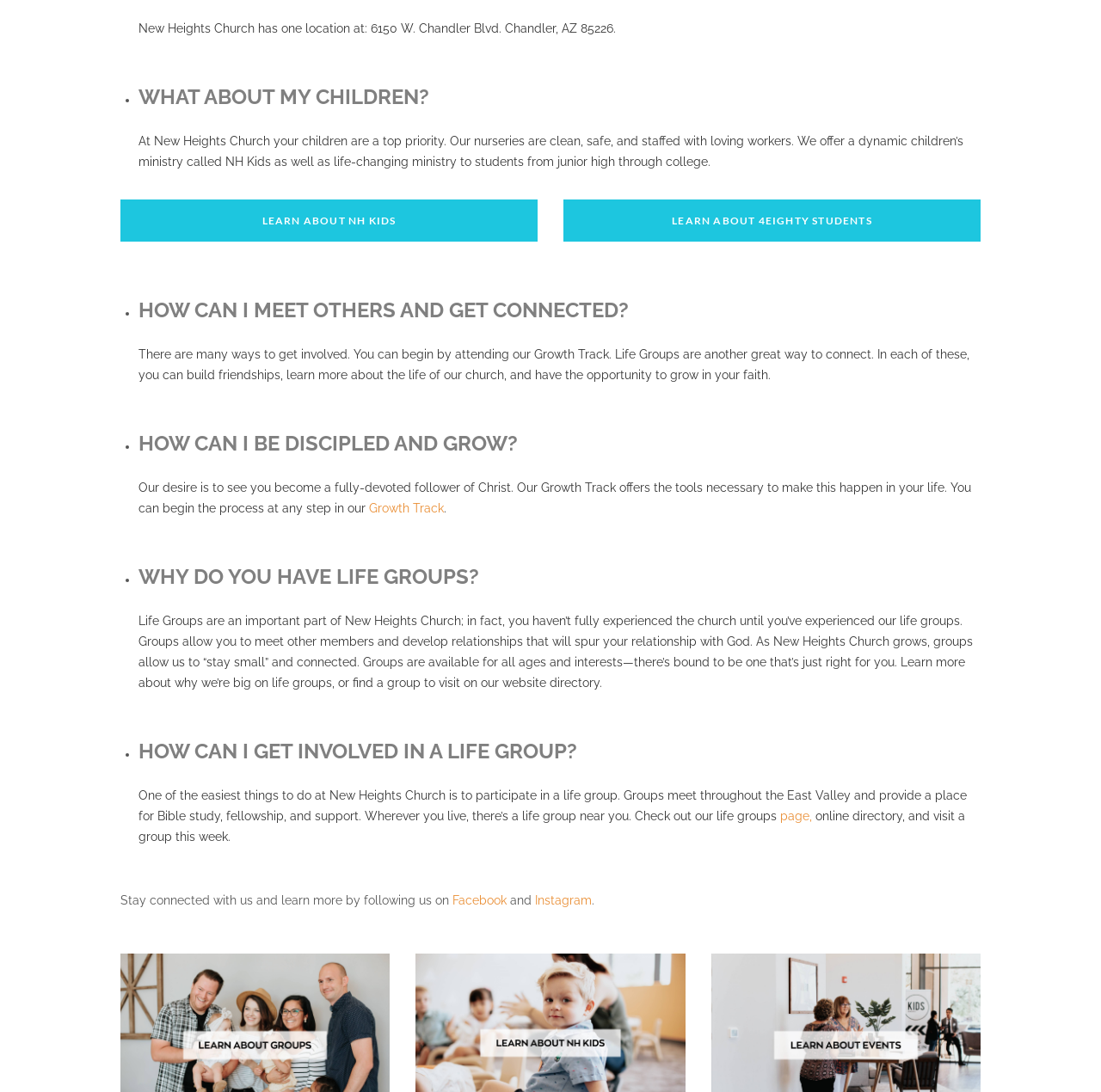Using the details from the image, please elaborate on the following question: How can I stay connected with New Heights Church?

I found the answer by reading the static text element at the bottom of the webpage, which suggests staying connected with New Heights Church by following them on Facebook and Instagram.